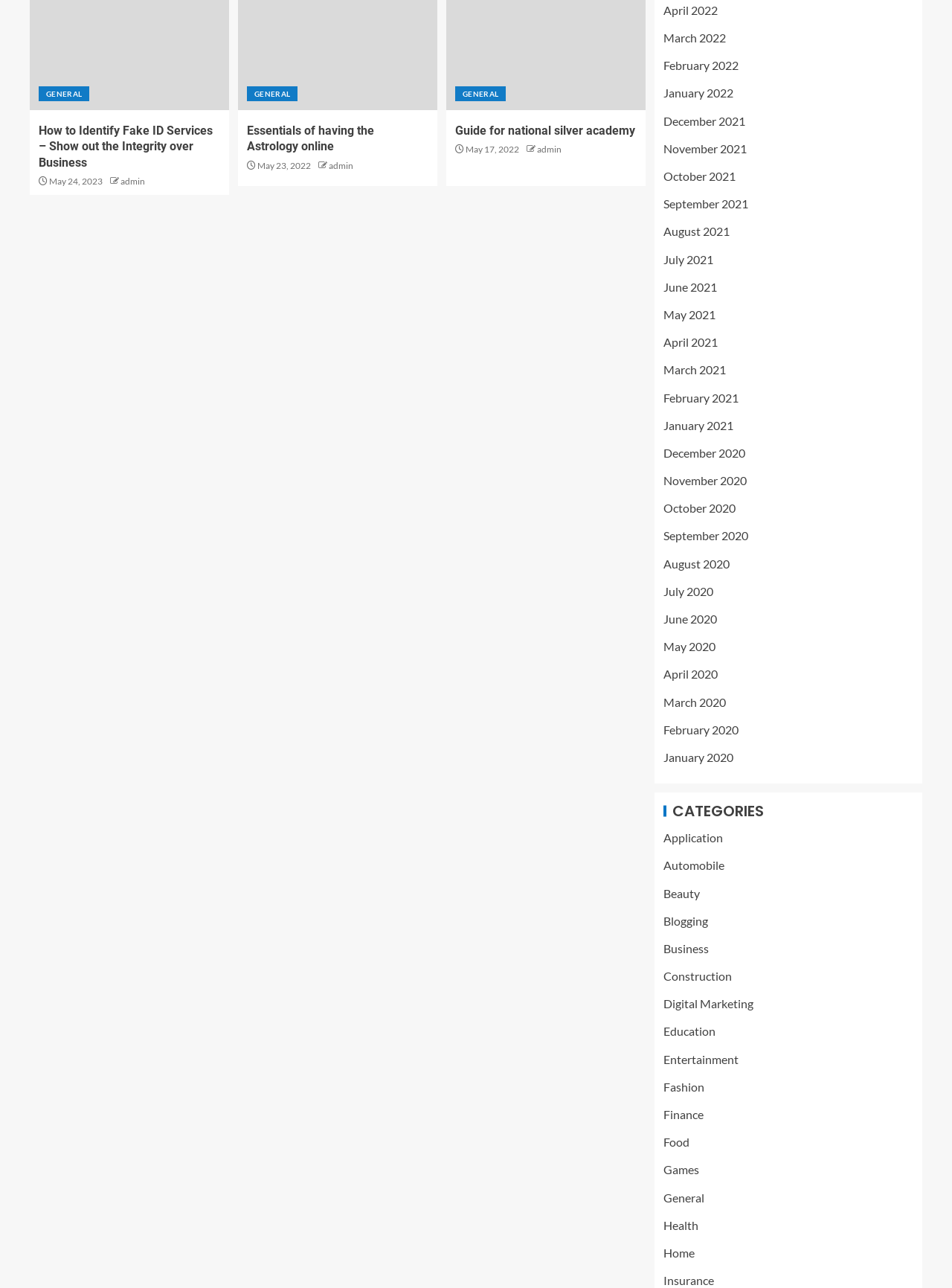Highlight the bounding box coordinates of the element you need to click to perform the following instruction: "explore business category."

[0.697, 0.731, 0.745, 0.742]